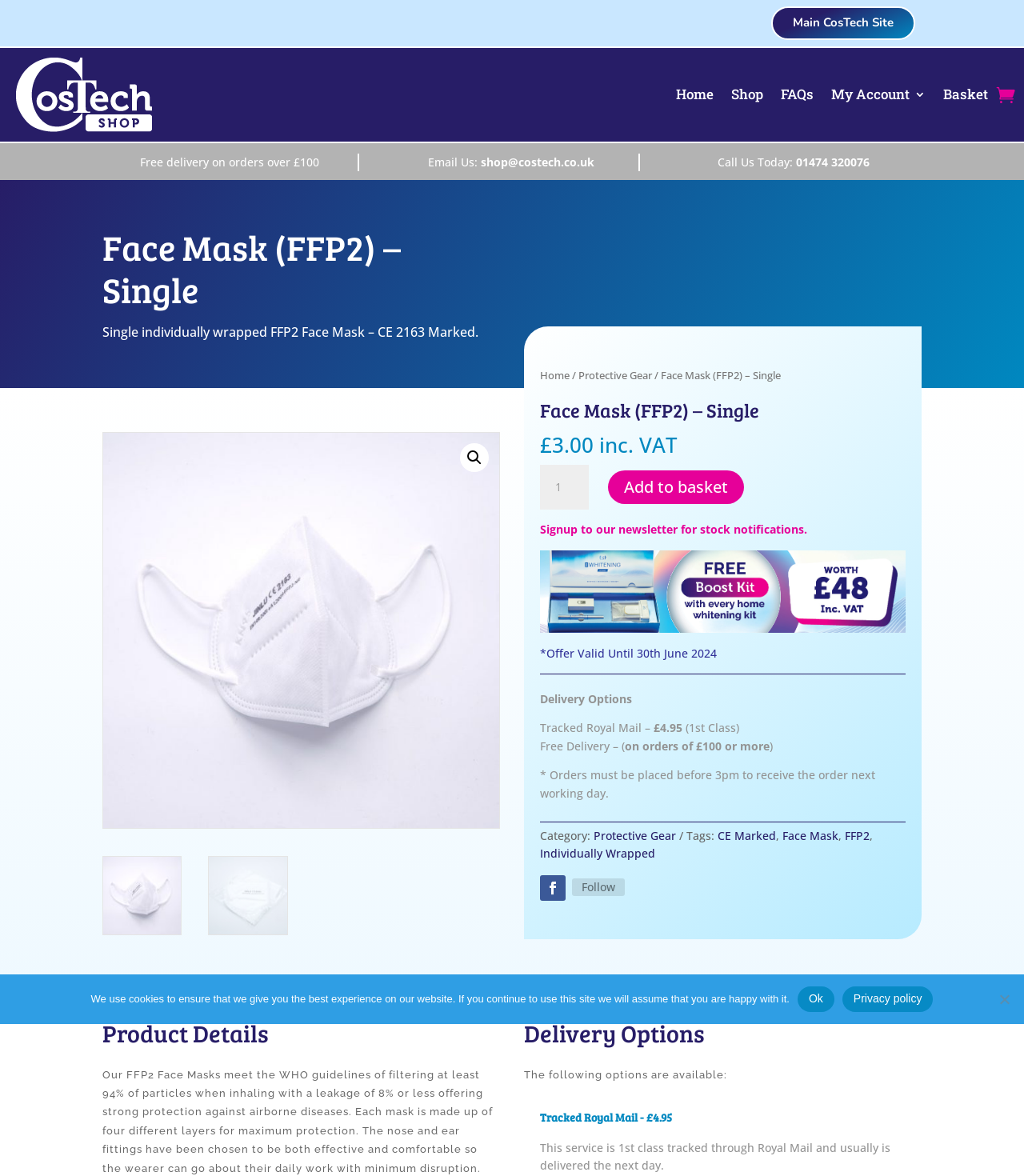Find the bounding box coordinates of the element to click in order to complete this instruction: "Click the 'Shop' link". The bounding box coordinates must be four float numbers between 0 and 1, denoted as [left, top, right, bottom].

[0.714, 0.049, 0.745, 0.112]